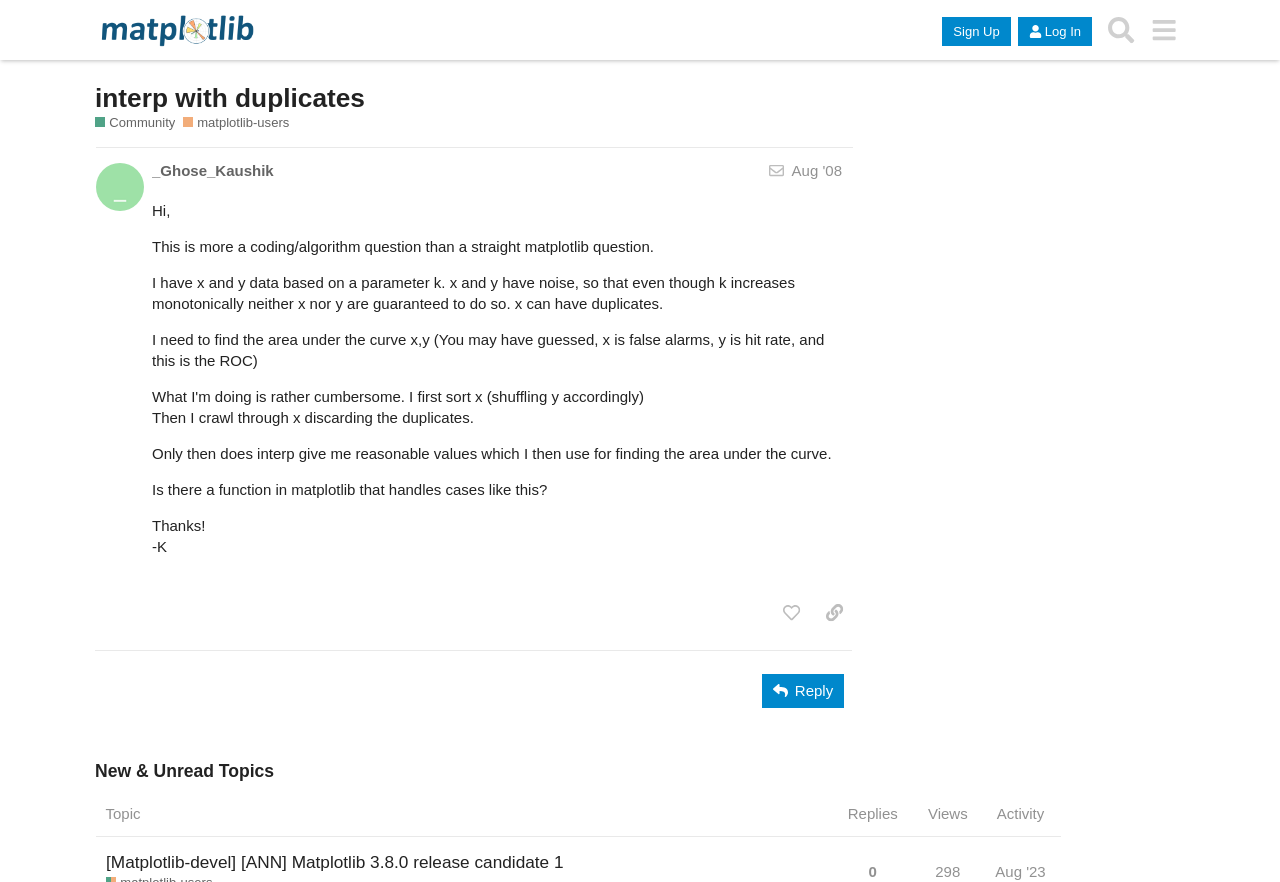Respond concisely with one word or phrase to the following query:
What is the name of the community?

matplotlib-users